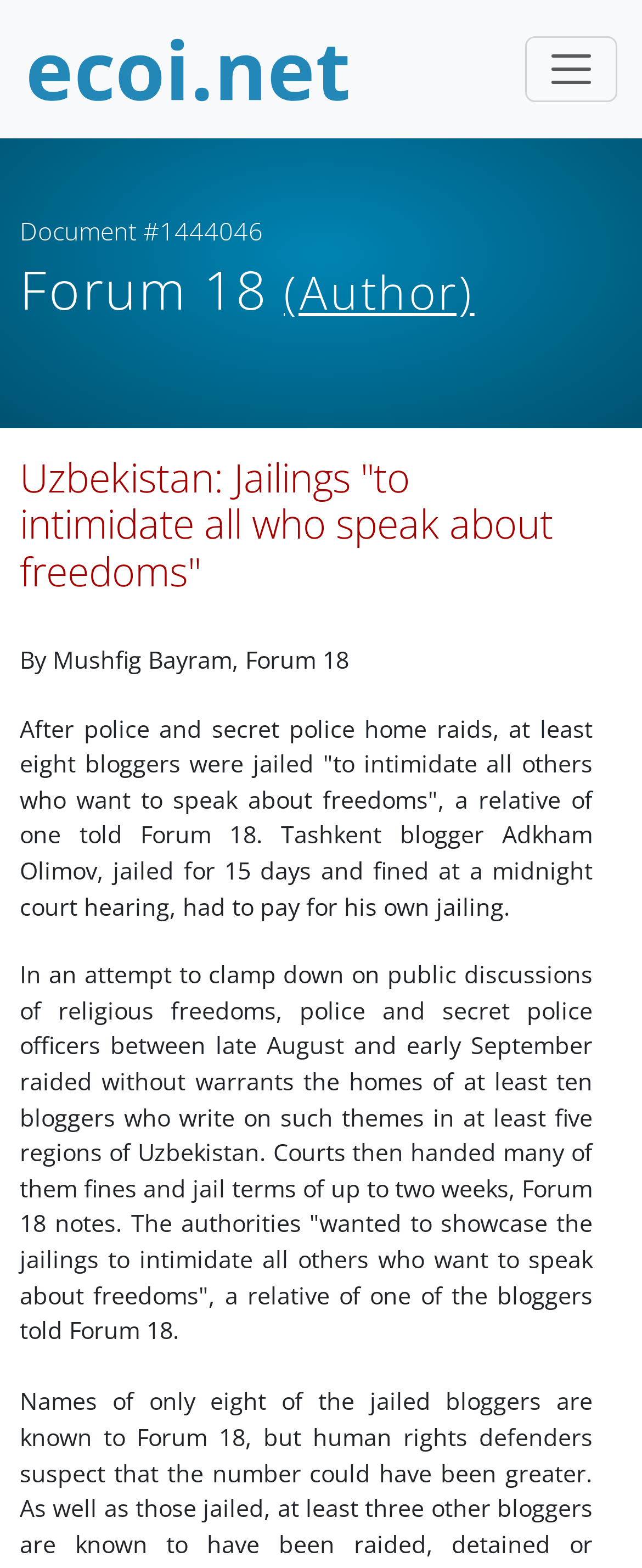What is the name of the blogger who was jailed for 15 days?
Refer to the image and provide a concise answer in one word or phrase.

Adkham Olimov